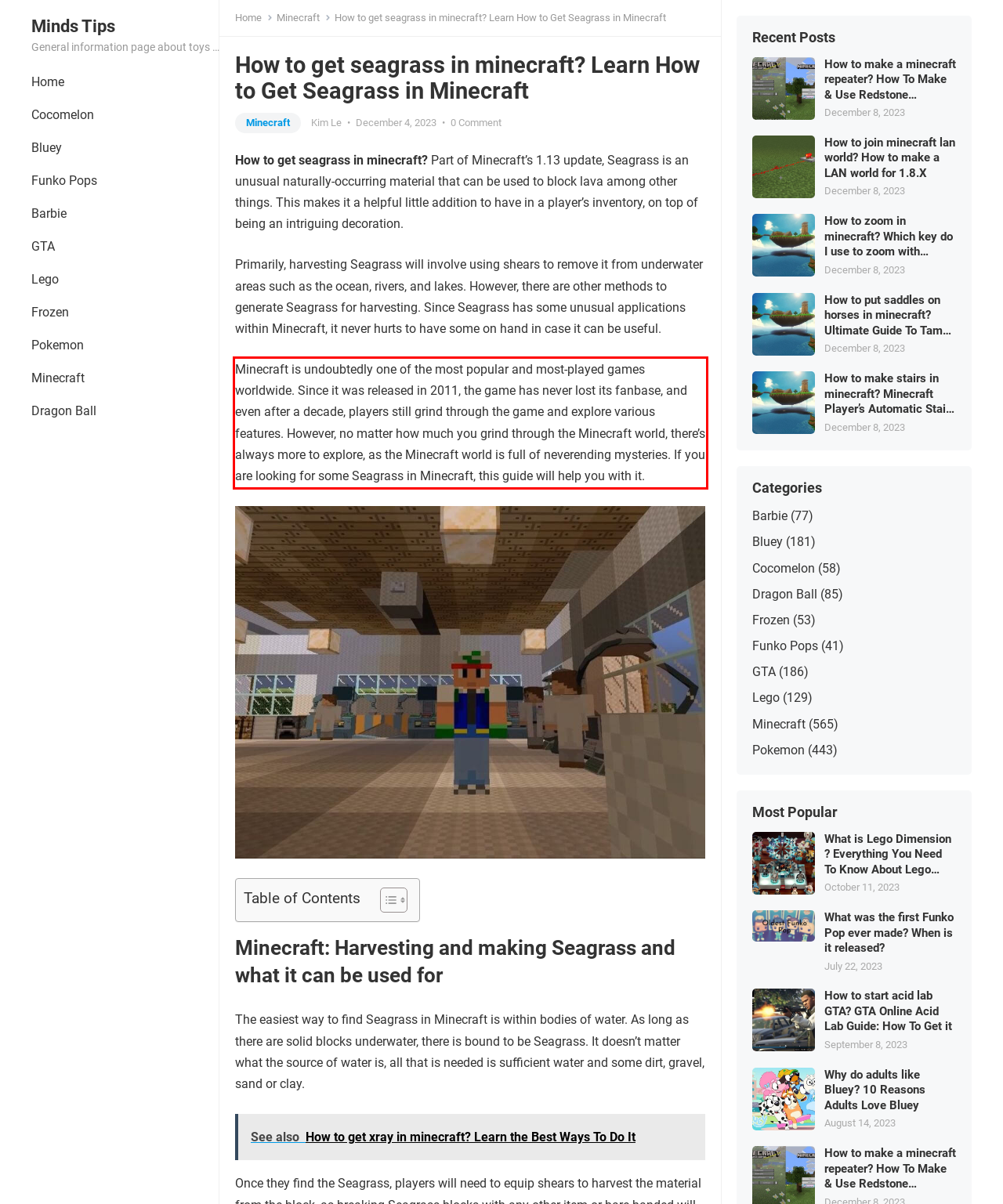Please use OCR to extract the text content from the red bounding box in the provided webpage screenshot.

Minecraft is undoubtedly one of the most popular and most-played games worldwide. Since it was released in 2011, the game has never lost its fanbase, and even after a decade, players still grind through the game and explore various features. However, no matter how much you grind through the Minecraft world, there’s always more to explore, as the Minecraft world is full of neverending mysteries. If you are looking for some Seagrass in Minecraft, this guide will help you with it.